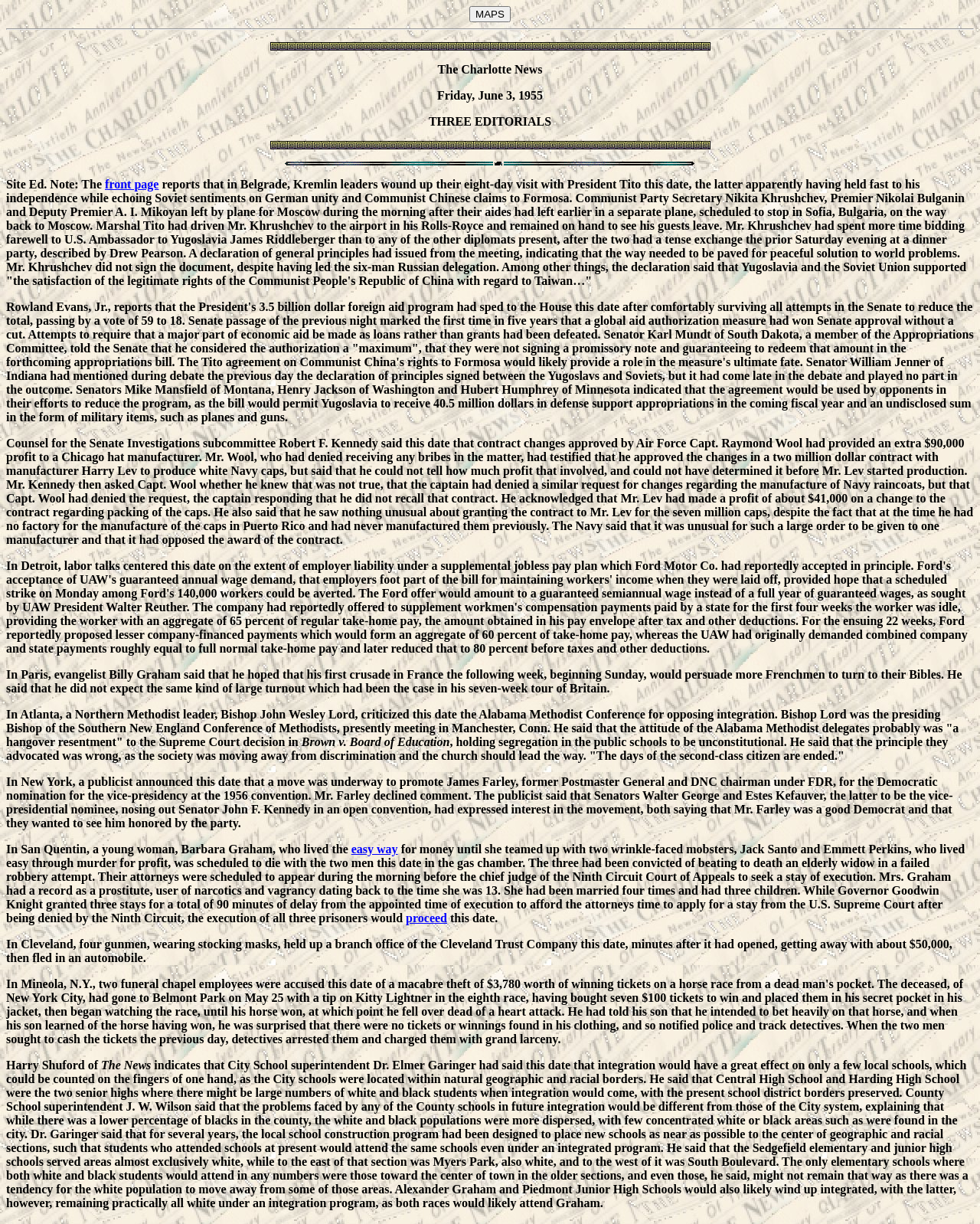What is the purpose of Billy Graham's crusade?
Use the screenshot to answer the question with a single word or phrase.

To persuade Frenchmen to turn to their Bibles